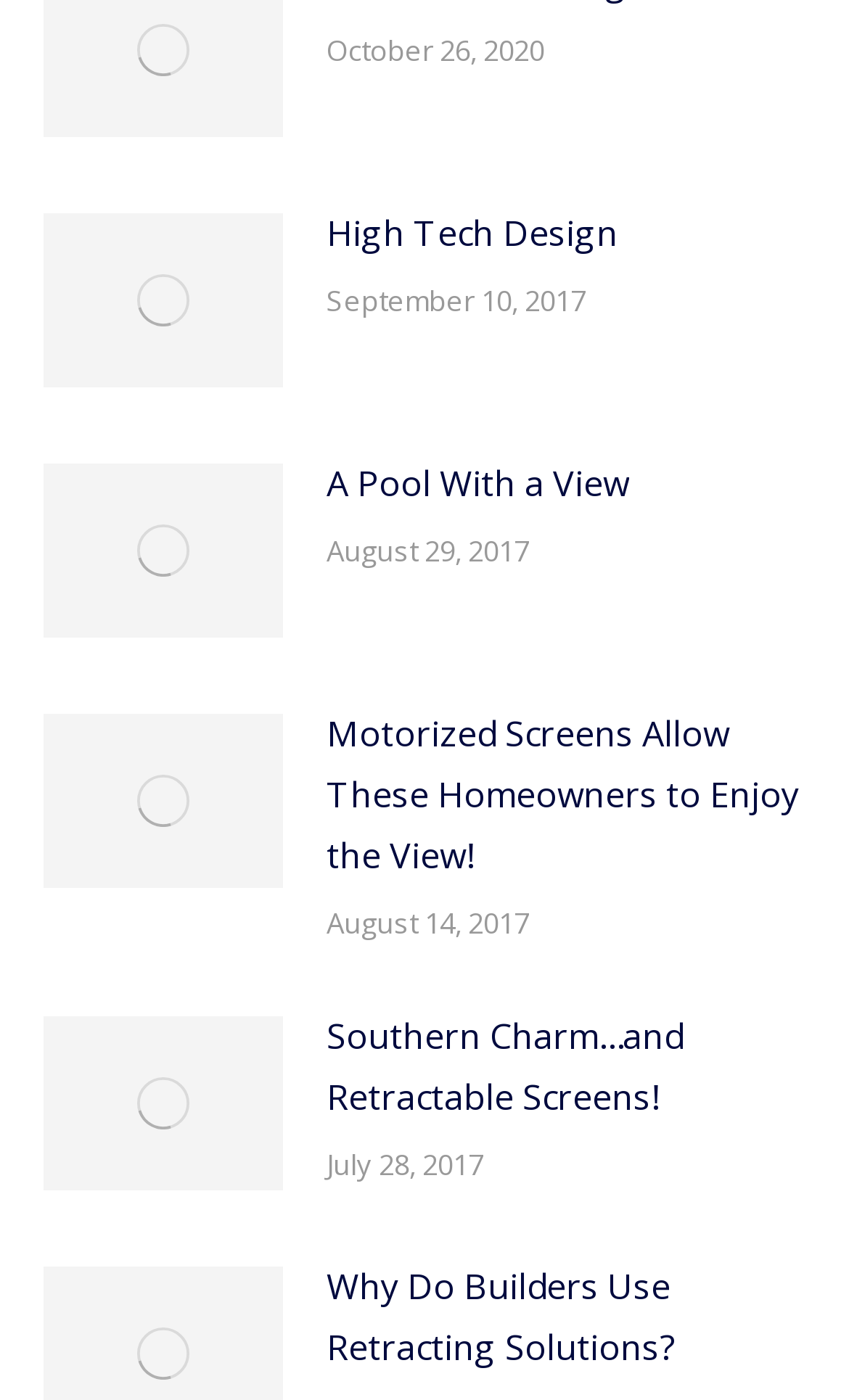What is the title of the second article?
Refer to the screenshot and answer in one word or phrase.

A Pool With a View